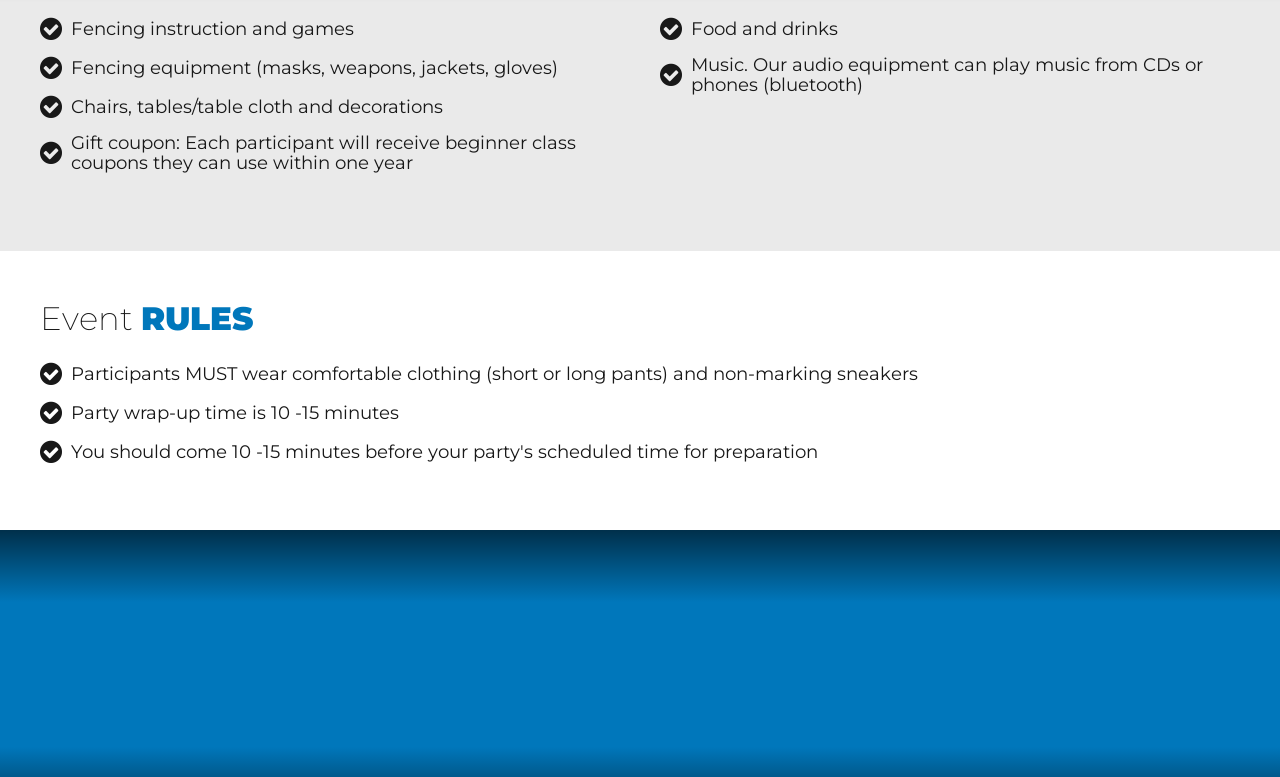Provide a one-word or one-phrase answer to the question:
What is the phone number of the party organizers?

+ 1 (949) 215-4112